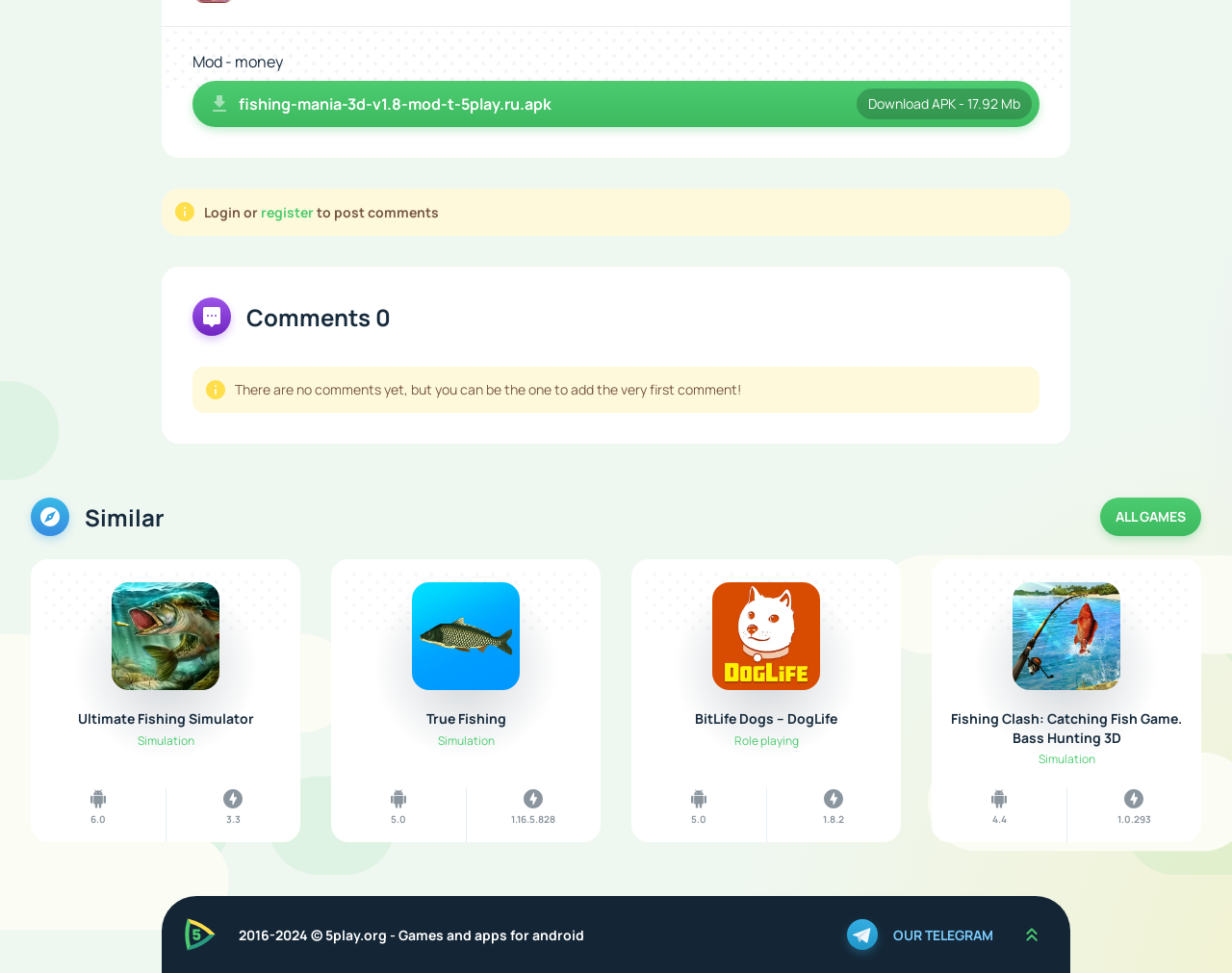Use the information in the screenshot to answer the question comprehensively: What is the rating of the game 'Fishing Clash: Catching Fish Game. Bass Hunting 3D'?

I found the figure with the image 'Fishing Clash: Catching Fish Game. Bass Hunting 3D' and the corresponding rating is '4.4'.